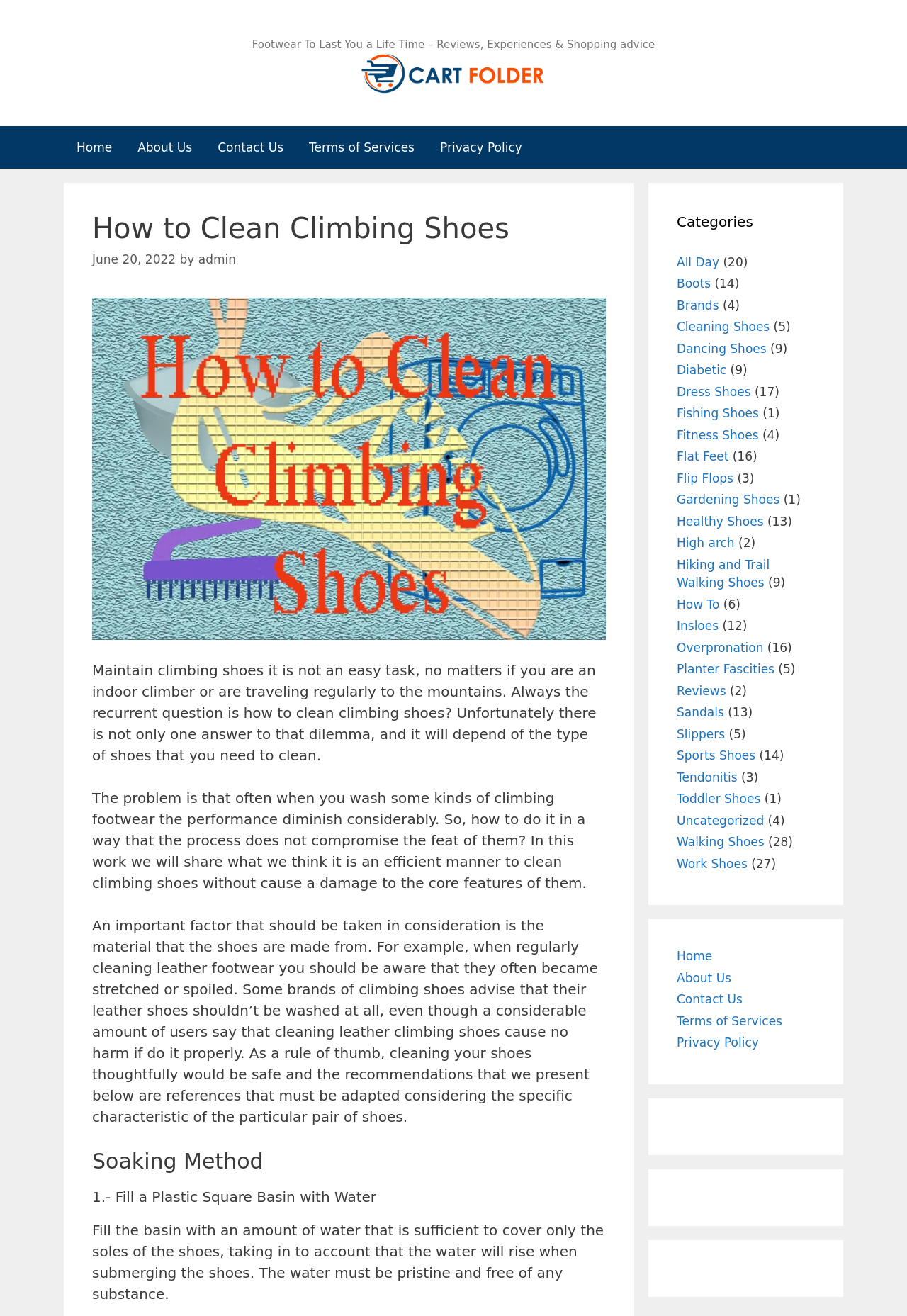Provide a single word or phrase answer to the question: 
Who is the author of the article?

admin